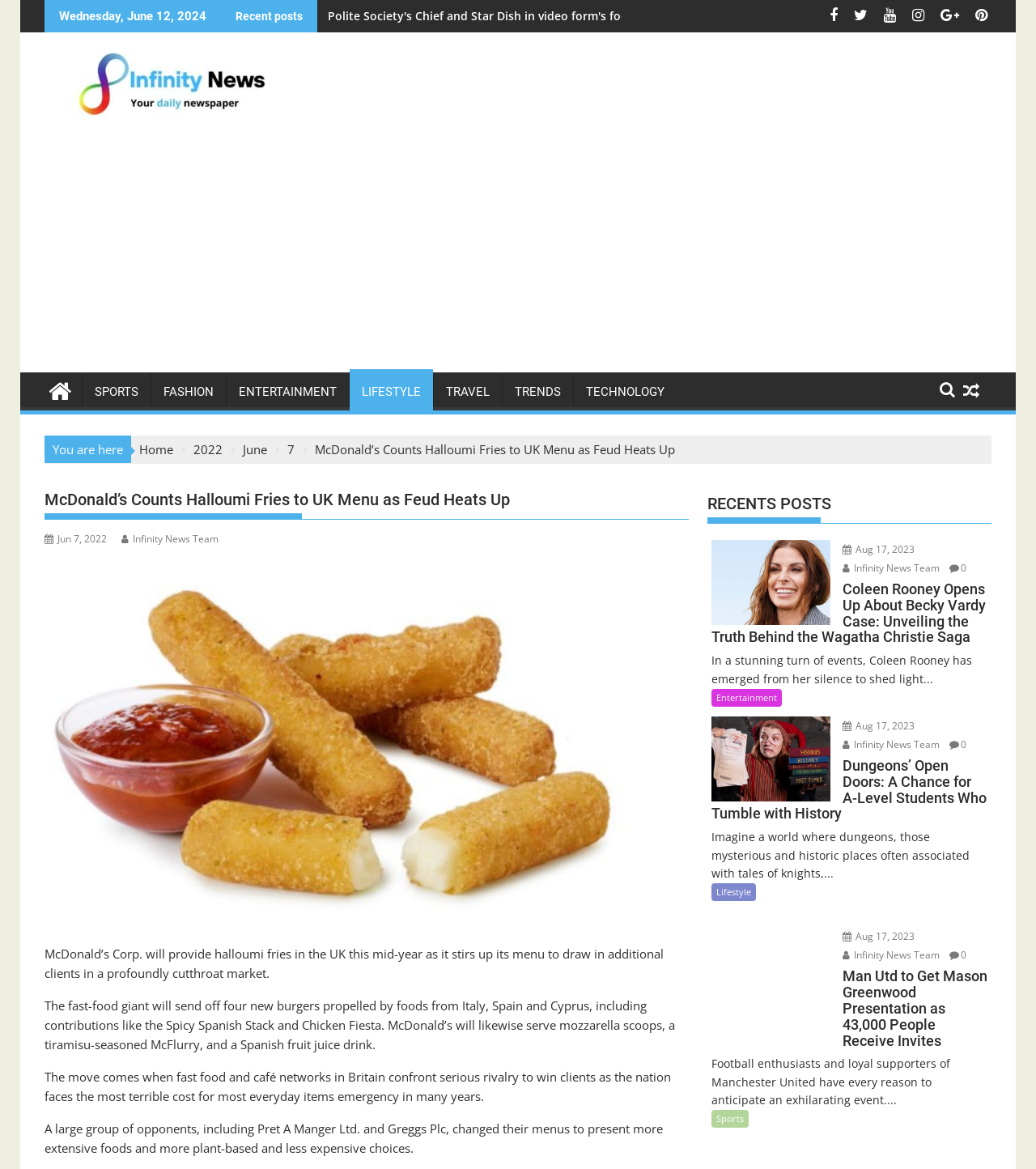Indicate the bounding box coordinates of the element that needs to be clicked to satisfy the following instruction: "Check the 'RECENT POSTS' section". The coordinates should be four float numbers between 0 and 1, i.e., [left, top, right, bottom].

[0.683, 0.414, 0.957, 0.448]